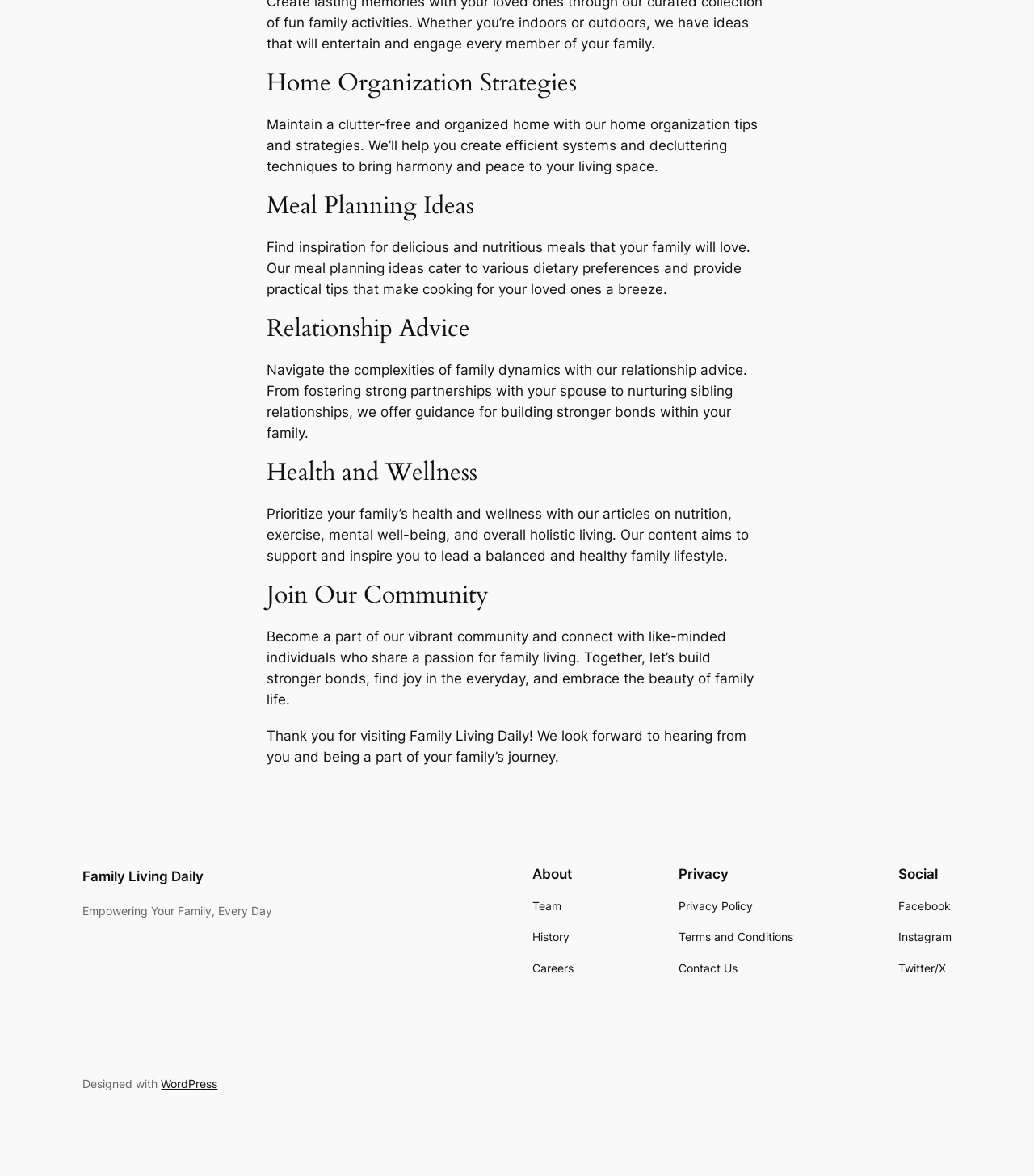Please use the details from the image to answer the following question comprehensively:
What is the name of the website?

The website's name is mentioned in the link 'Family Living Daily' at the top of the webpage, and it is also mentioned in the static text 'Thank you for visiting Family Living Daily!' near the bottom of the webpage.